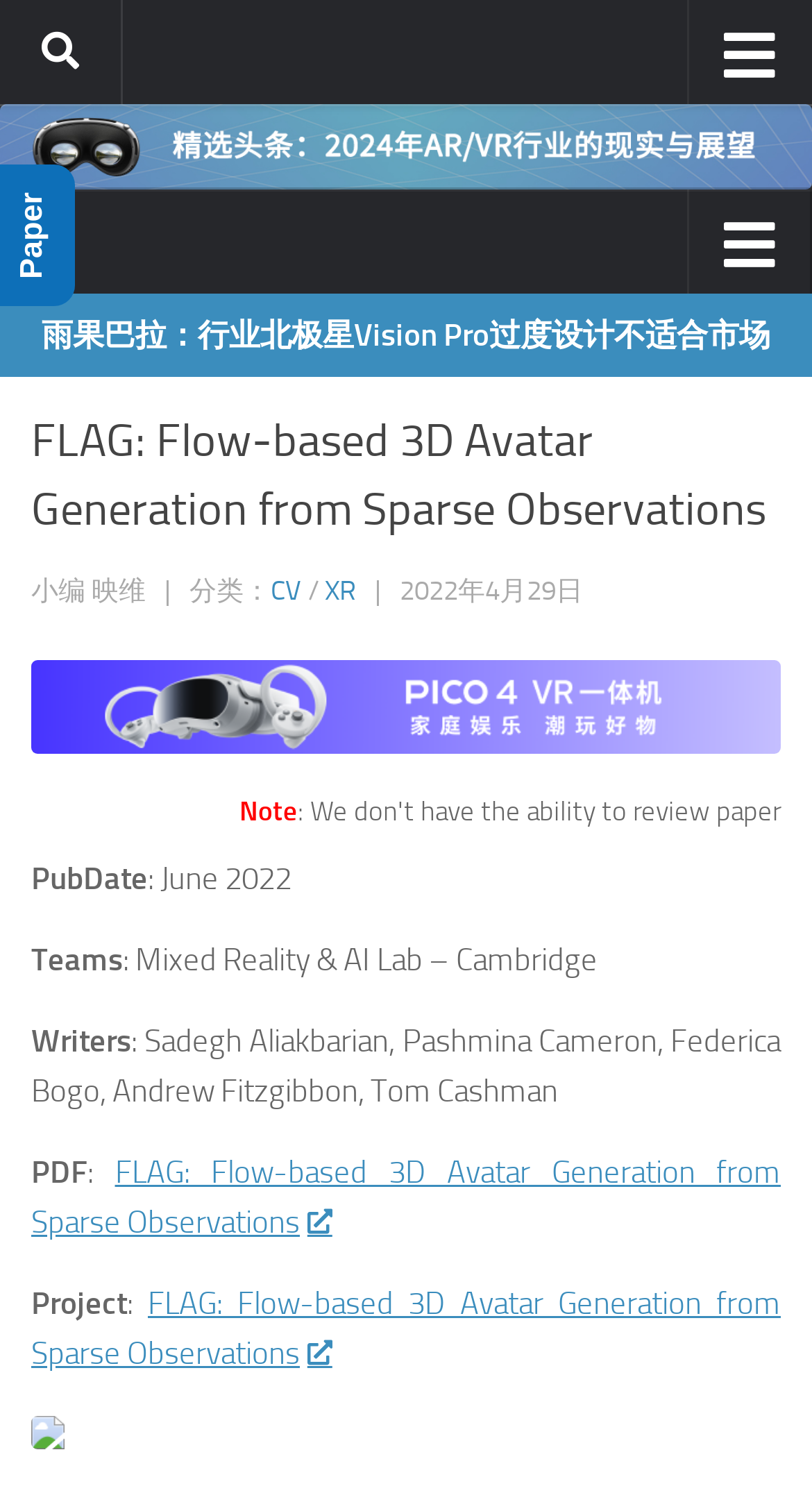Who are the writers of the article?
Provide a detailed answer to the question using information from the image.

I found the writers' names by looking at the text 'Writers: Sadegh Aliakbarian, Pashmina Cameron, Federica Bogo, Andrew Fitzgibbon, Tom Cashman' which is located in the article metadata section.